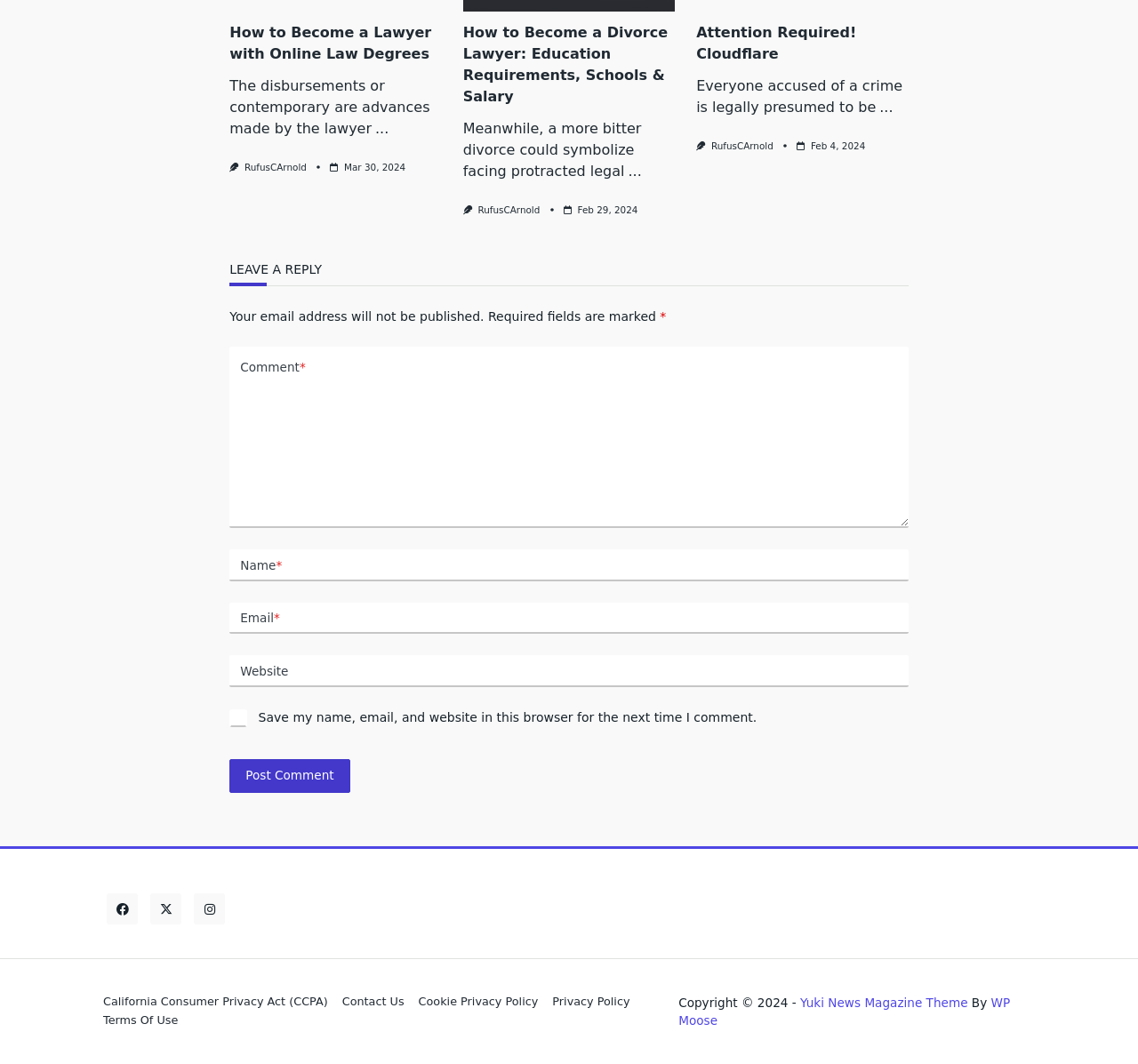Pinpoint the bounding box coordinates of the clickable element to carry out the following instruction: "Visit the 'California Consumer Privacy Act (CCPA)' page."

[0.084, 0.933, 0.294, 0.951]